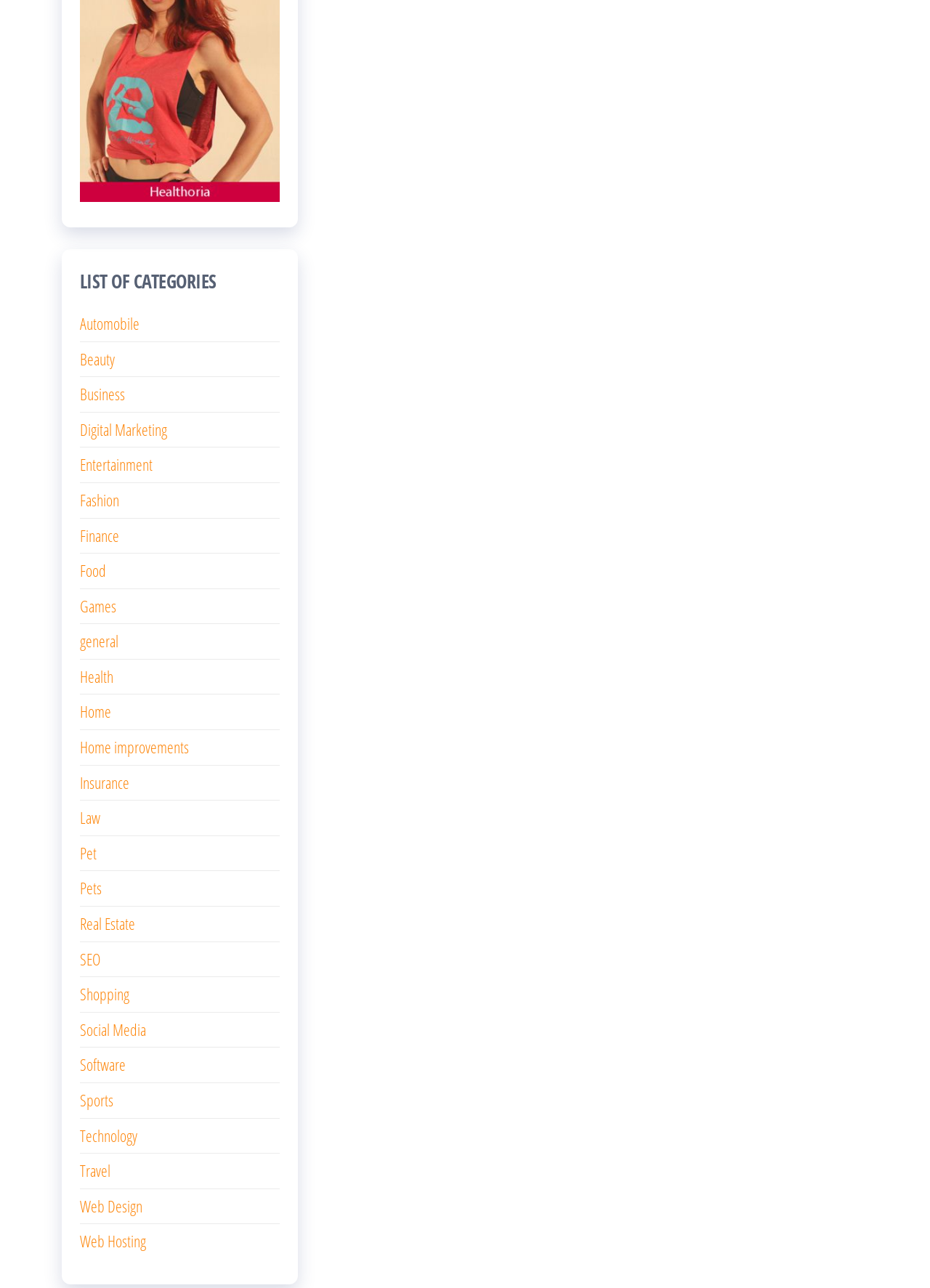Using the element description Travel, predict the bounding box coordinates for the UI element. Provide the coordinates in (top-left x, top-left y, bottom-right x, bottom-right y) format with values ranging from 0 to 1.

[0.086, 0.9, 0.119, 0.917]